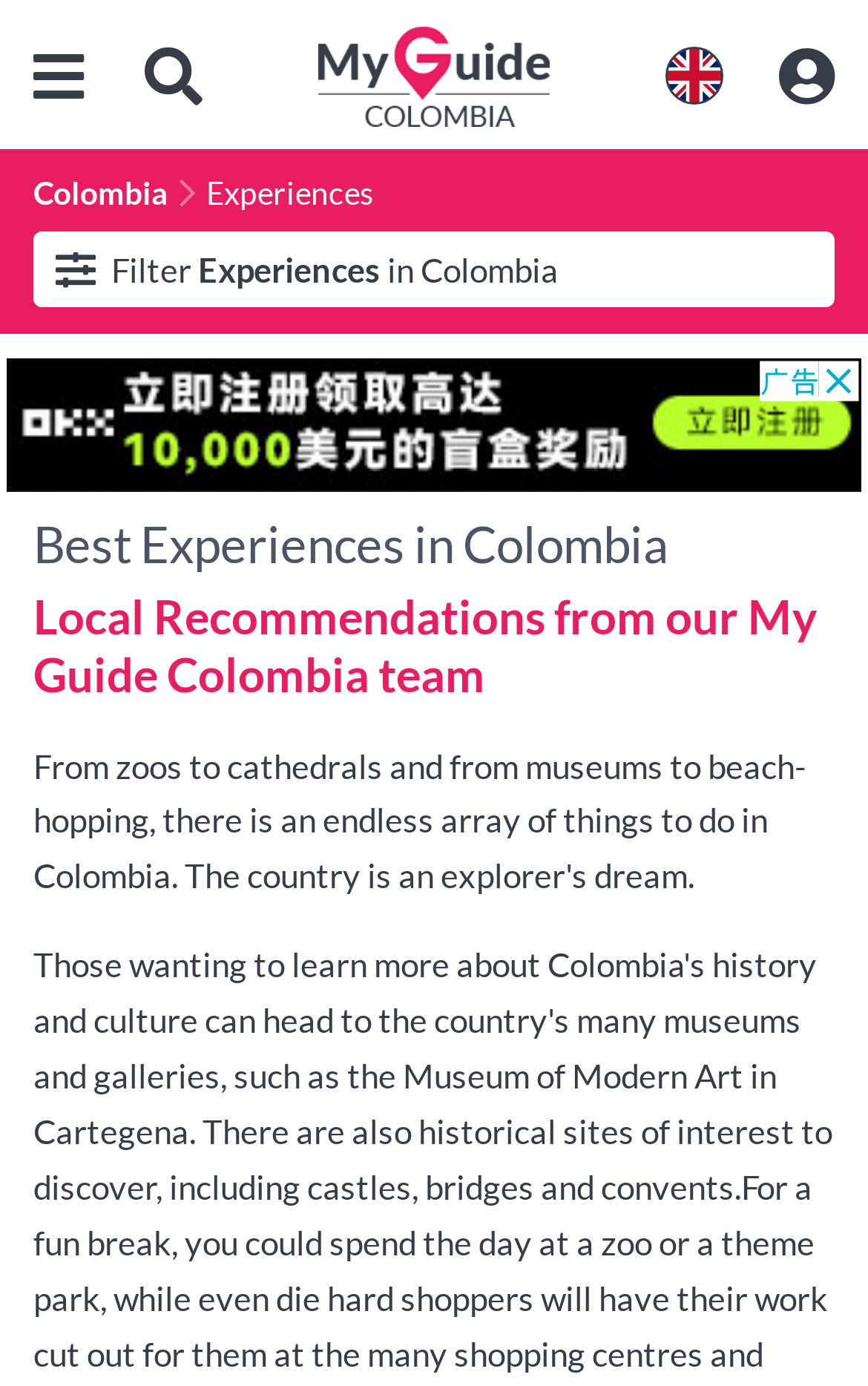Provide the bounding box coordinates of the HTML element this sentence describes: "aria-label="Advertisement" title="3rd party ad content"". The bounding box coordinates consist of four float numbers between 0 and 1, i.e., [left, top, right, bottom].

[0.008, 0.259, 0.992, 0.355]